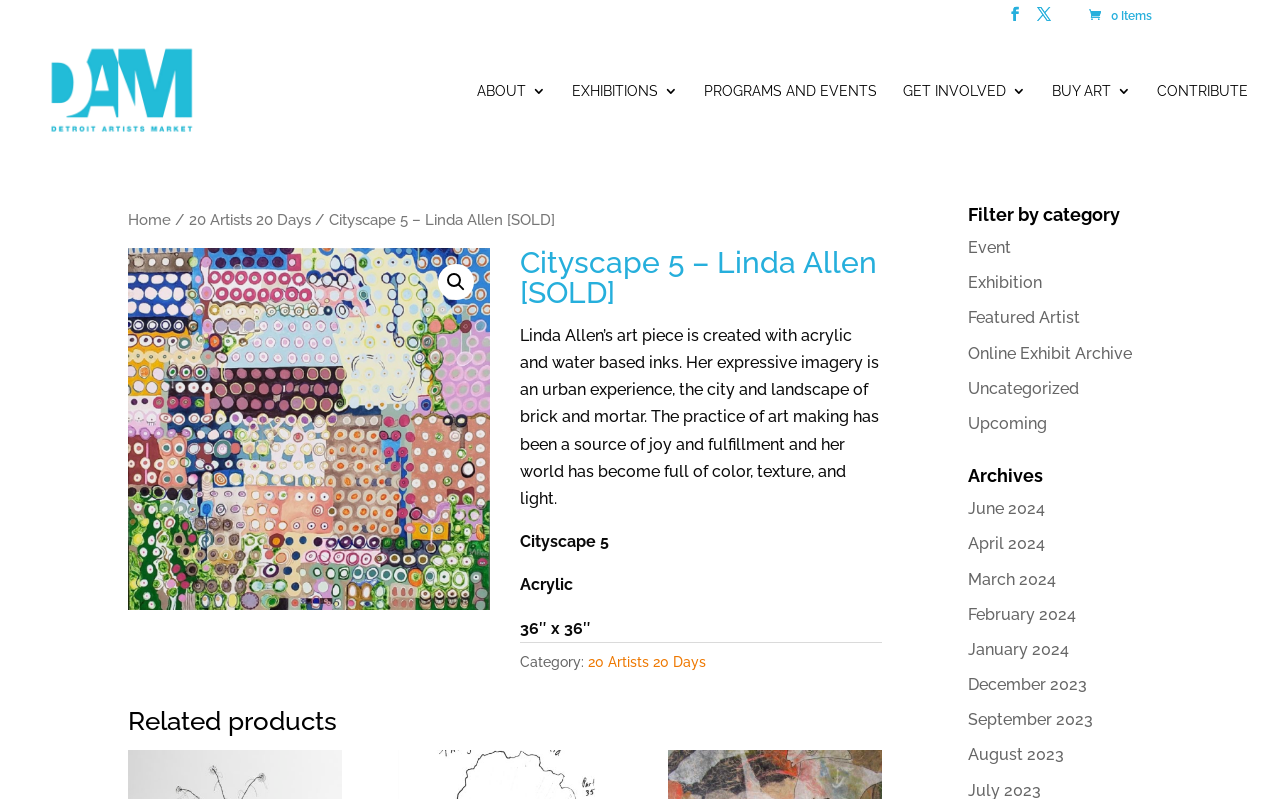Identify the bounding box coordinates for the UI element described by the following text: "20 Artists 20 Days". Provide the coordinates as four float numbers between 0 and 1, in the format [left, top, right, bottom].

[0.459, 0.818, 0.552, 0.838]